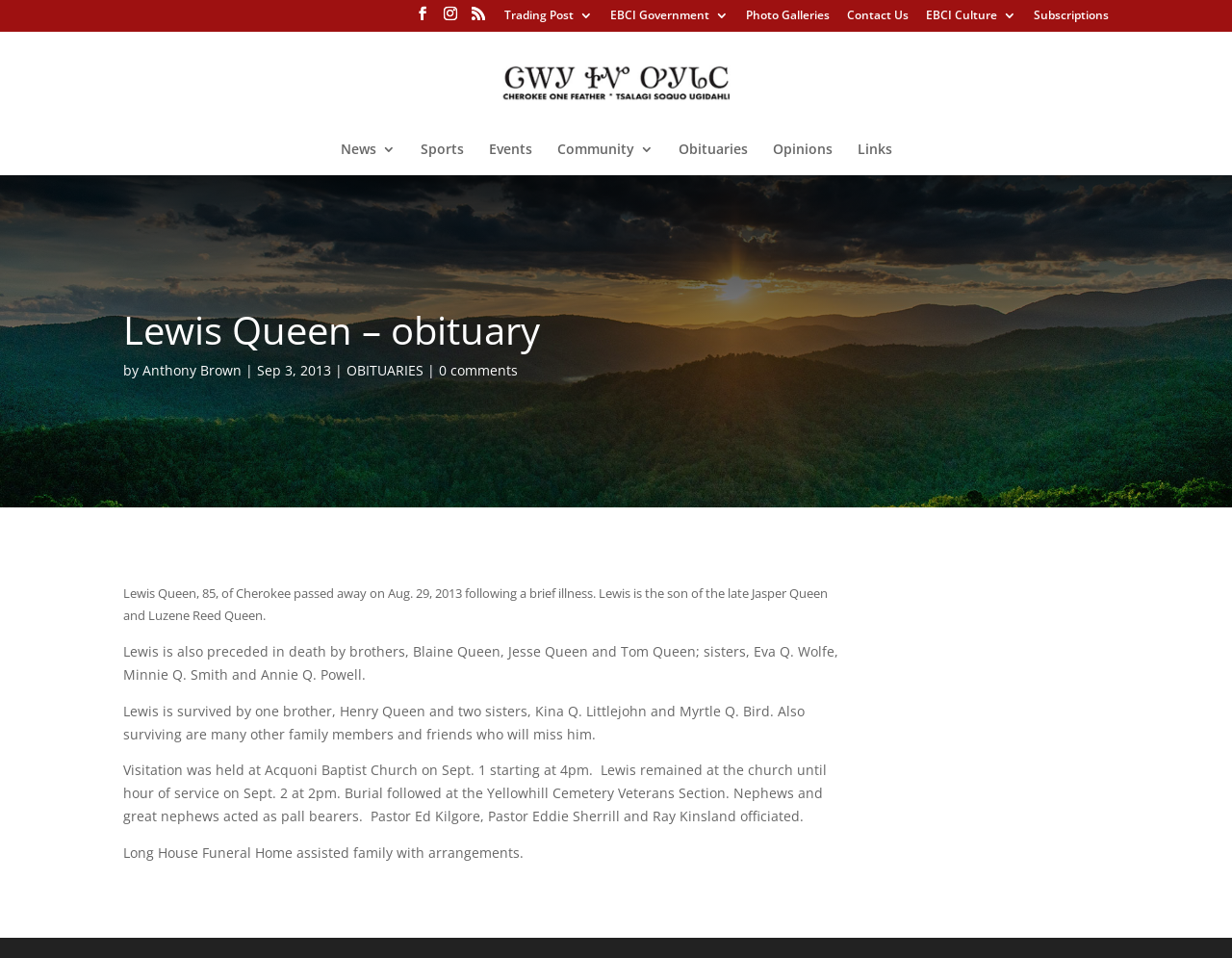Answer this question in one word or a short phrase: What is the name of the church where the visitation was held?

Acquoni Baptist Church